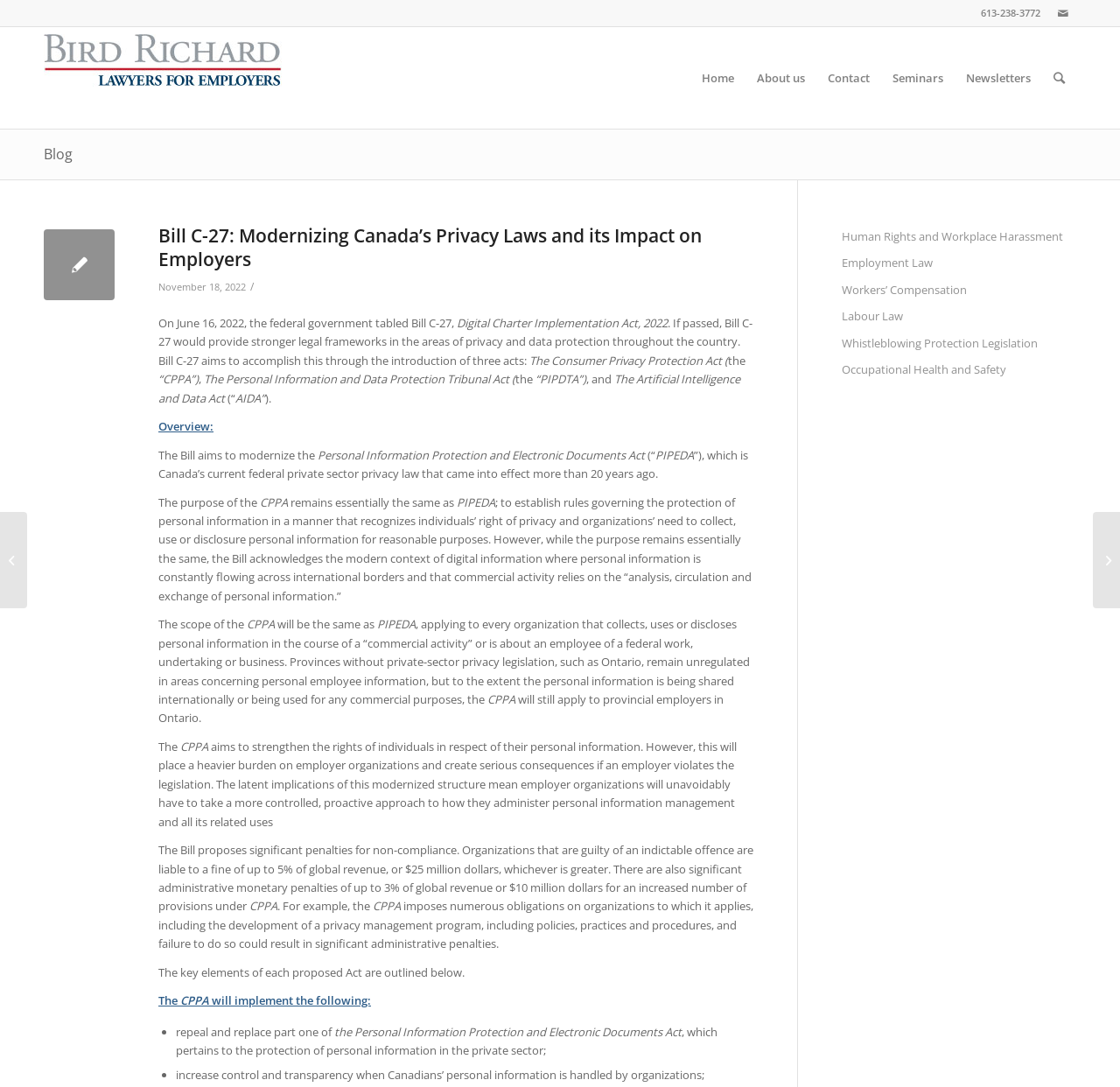Identify and generate the primary title of the webpage.

Bill C-27: Modernizing Canada’s Privacy Laws and its Impact on Employers